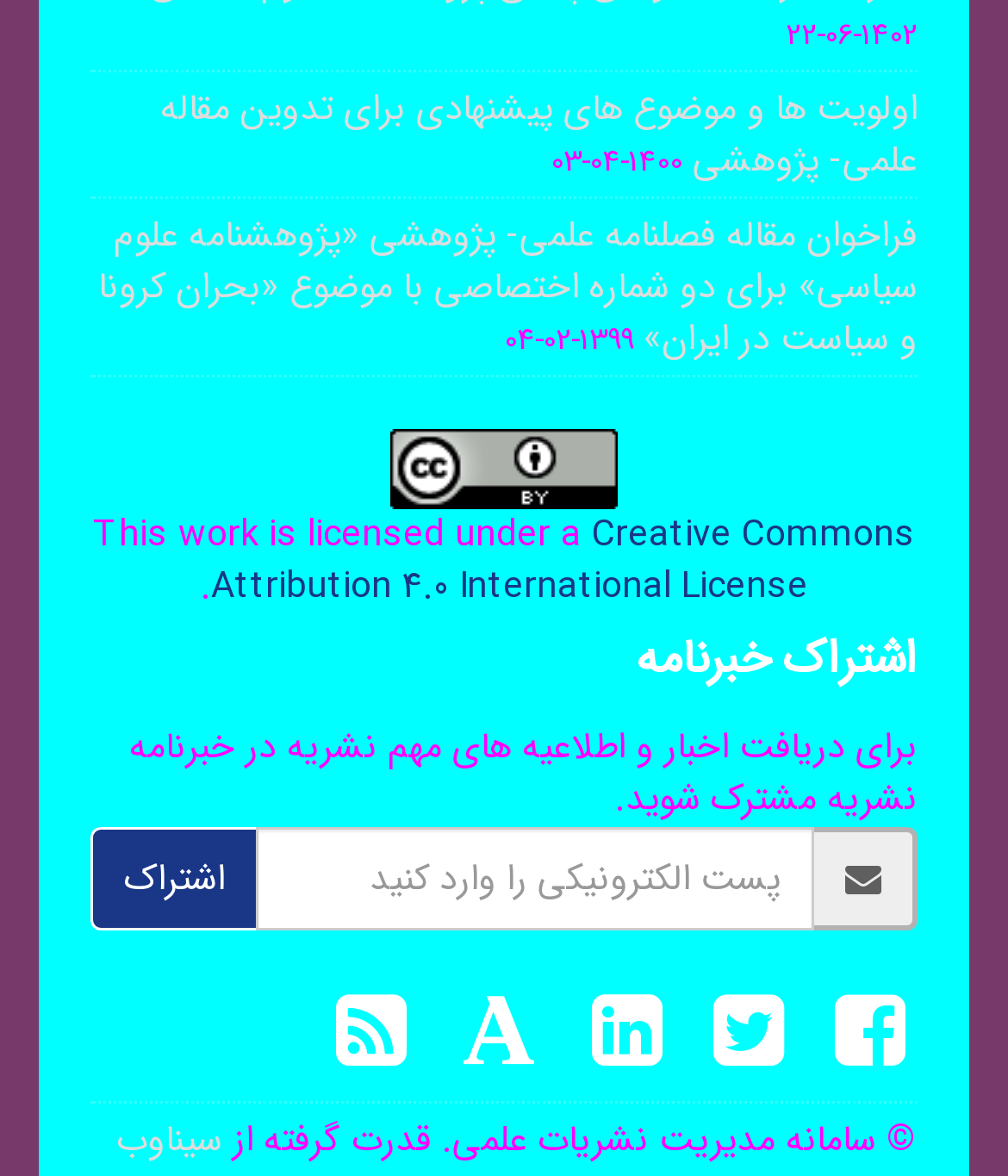Who is the provider of the power for the system?
Look at the image and construct a detailed response to the question.

The system is powered by سیناوب, which is mentioned at the bottom of the page along with the copyright information.